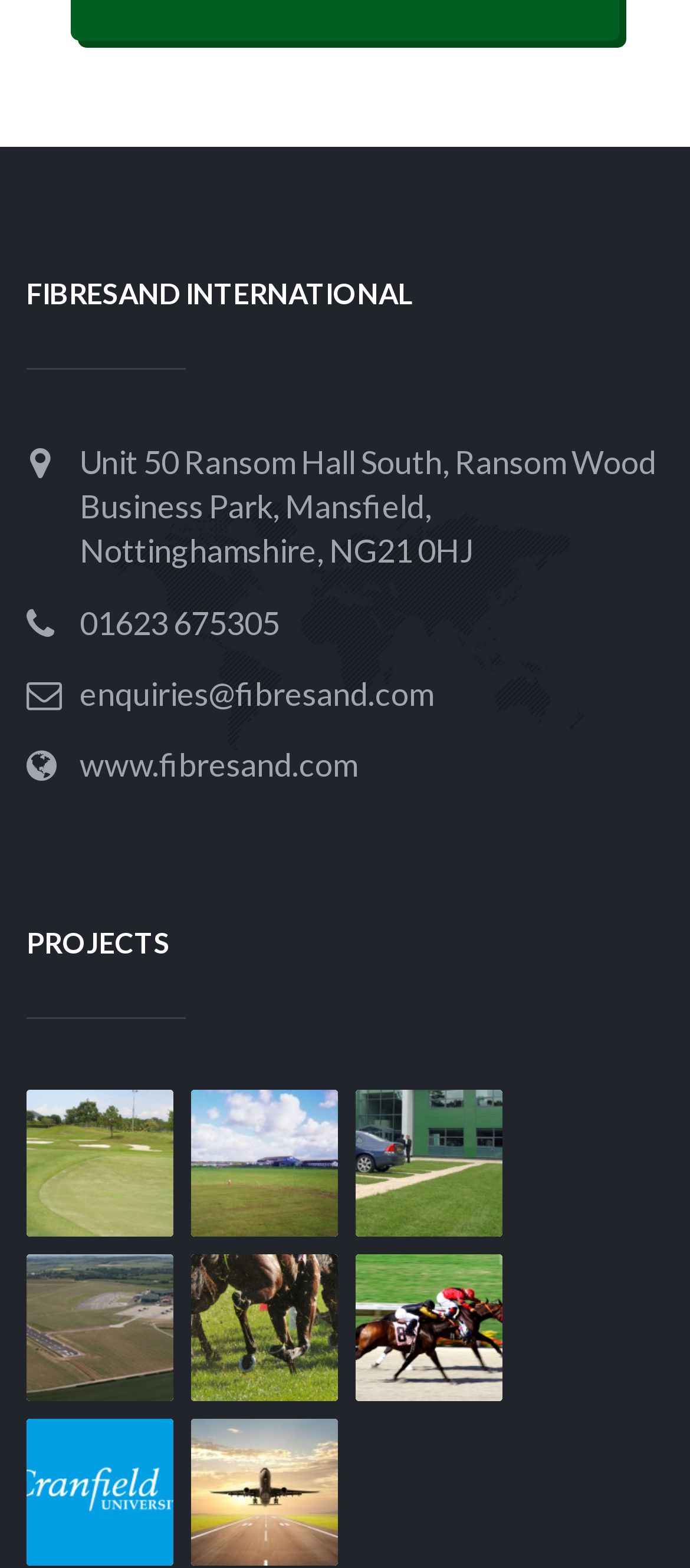Provide the bounding box coordinates for the UI element that is described as: "Tech".

None